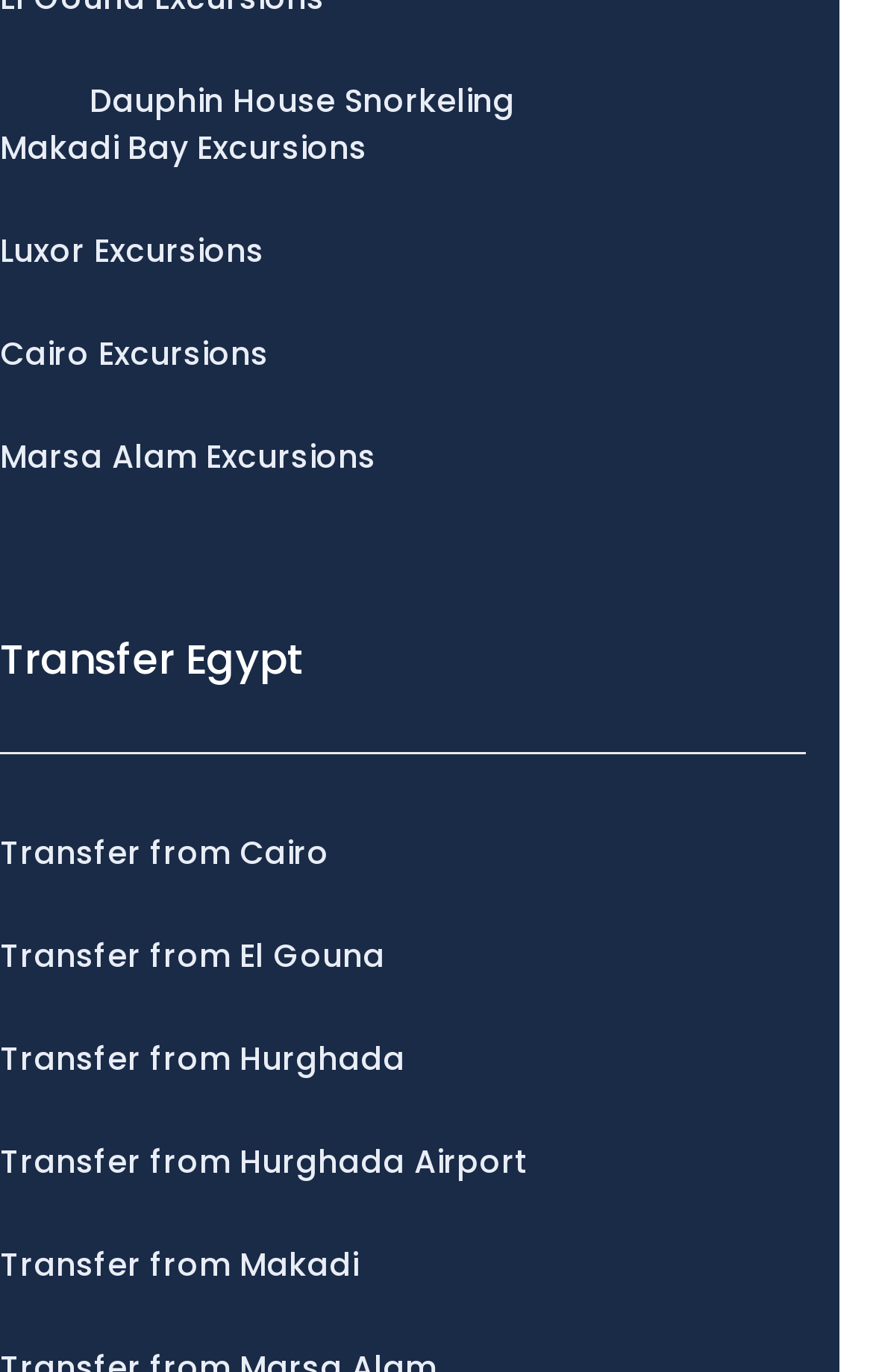Find the bounding box coordinates of the clickable area that will achieve the following instruction: "Check Transfer from Hurghada".

[0.0, 0.755, 0.923, 0.79]